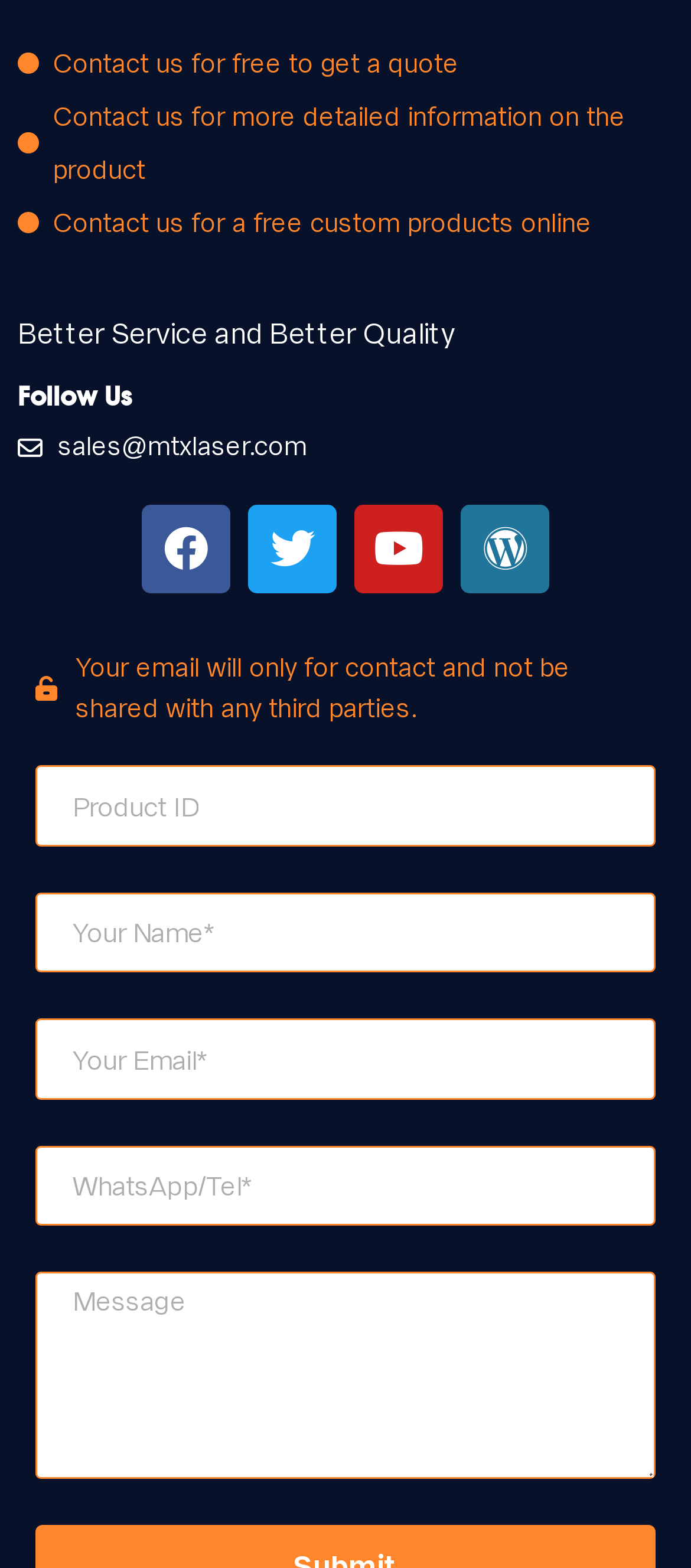Answer the question using only a single word or phrase: 
What social media platforms are available?

Facebook, Twitter, Youtube, Wordpress